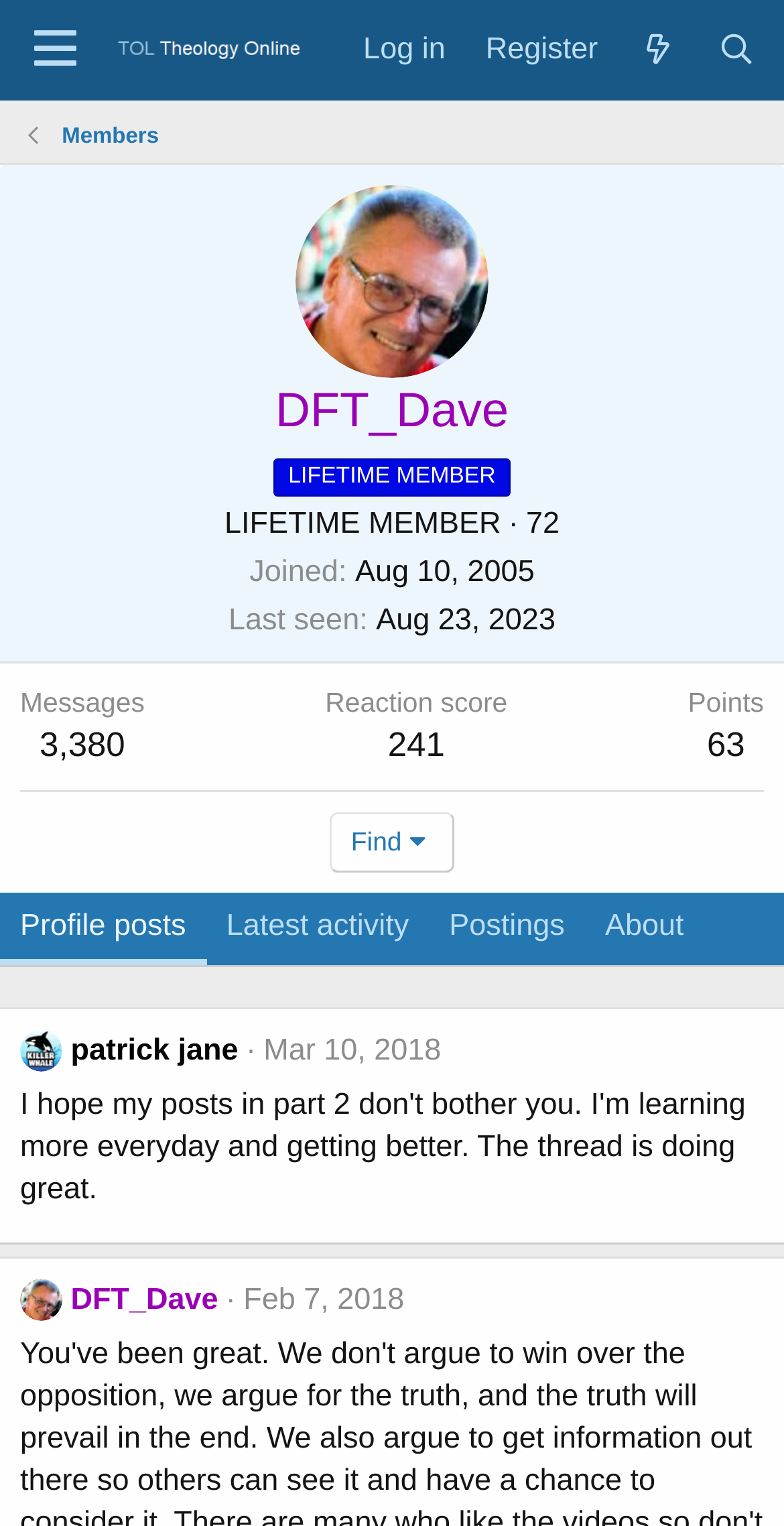Find the bounding box coordinates of the clickable element required to execute the following instruction: "Visit the 'Home' page". Provide the coordinates as four float numbers between 0 and 1, i.e., [left, top, right, bottom].

None